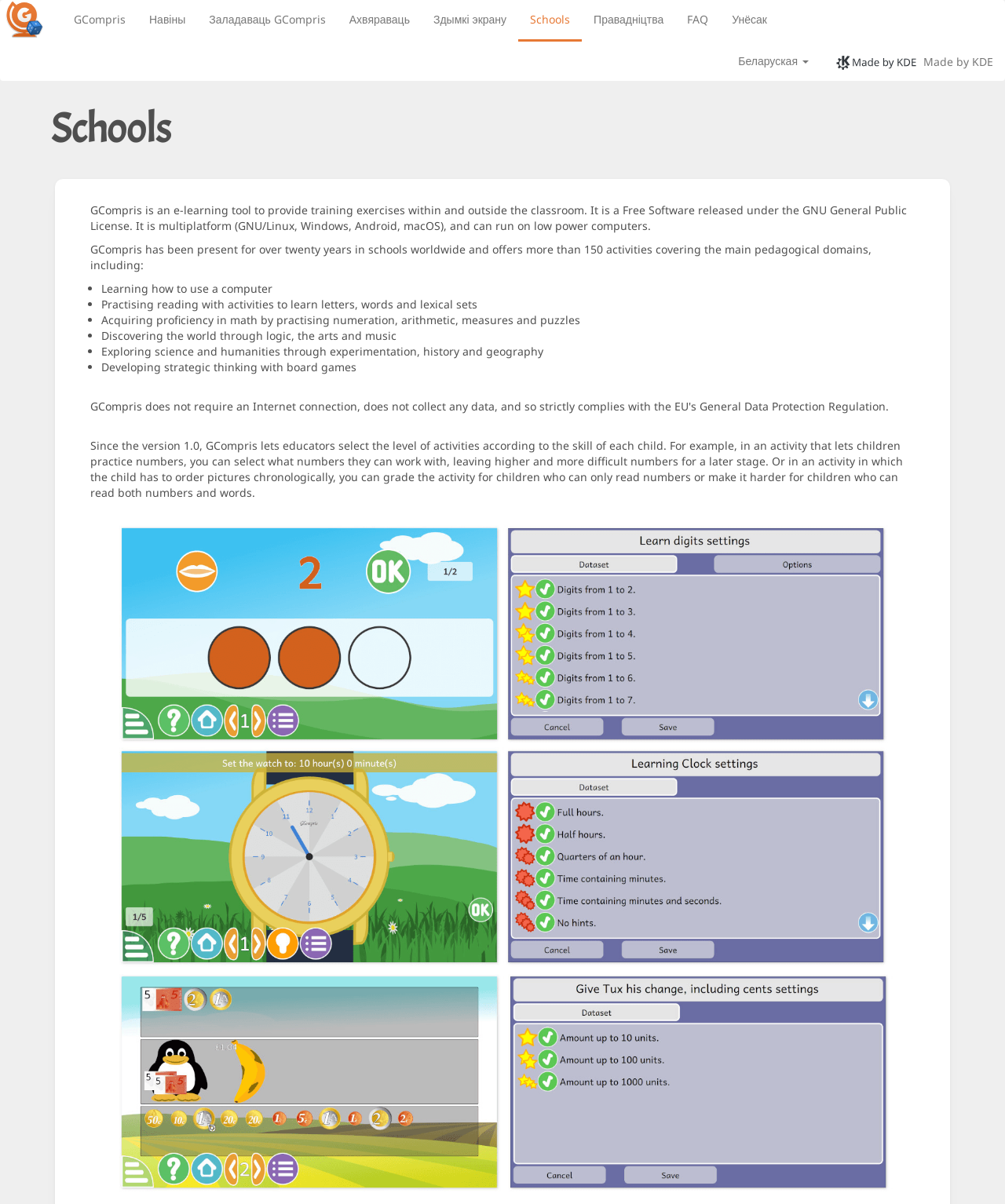What is a feature of GCompris since version 1.0?
Answer the question based on the image using a single word or a brief phrase.

Selecting activity levels